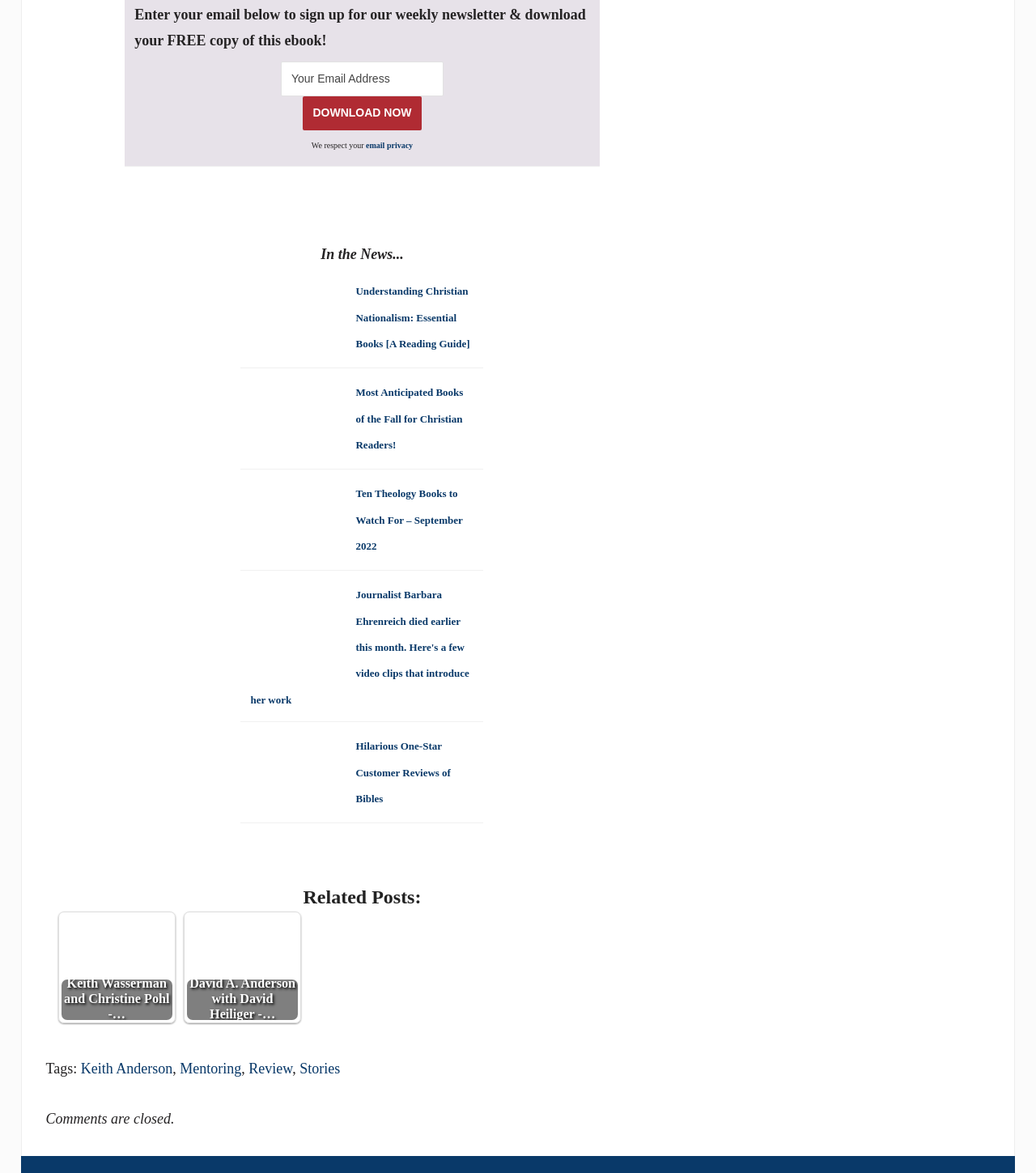Give a one-word or one-phrase response to the question: 
What is the status of comments on this webpage?

Comments are closed